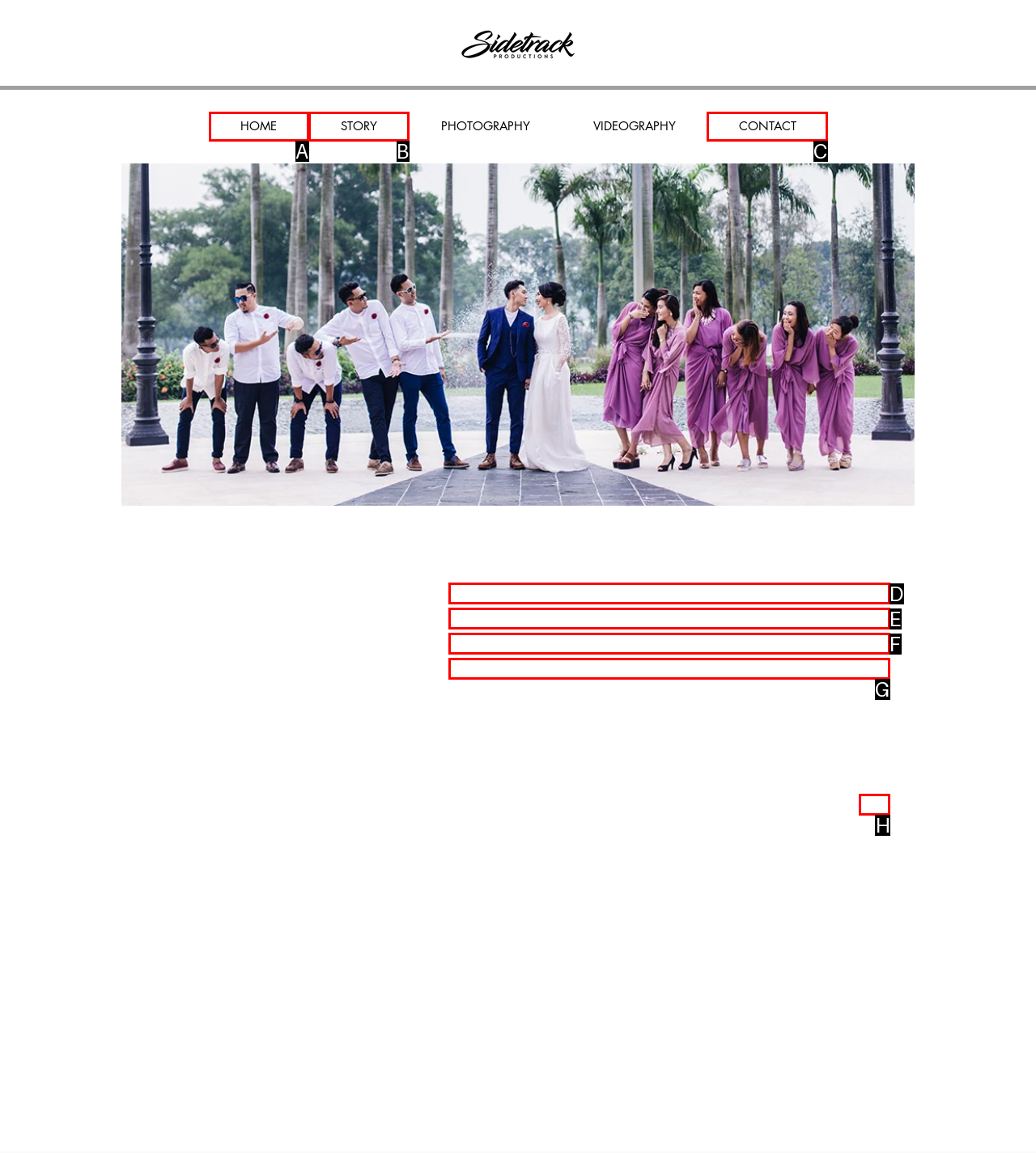From the given options, tell me which letter should be clicked to complete this task: Send a message
Answer with the letter only.

H